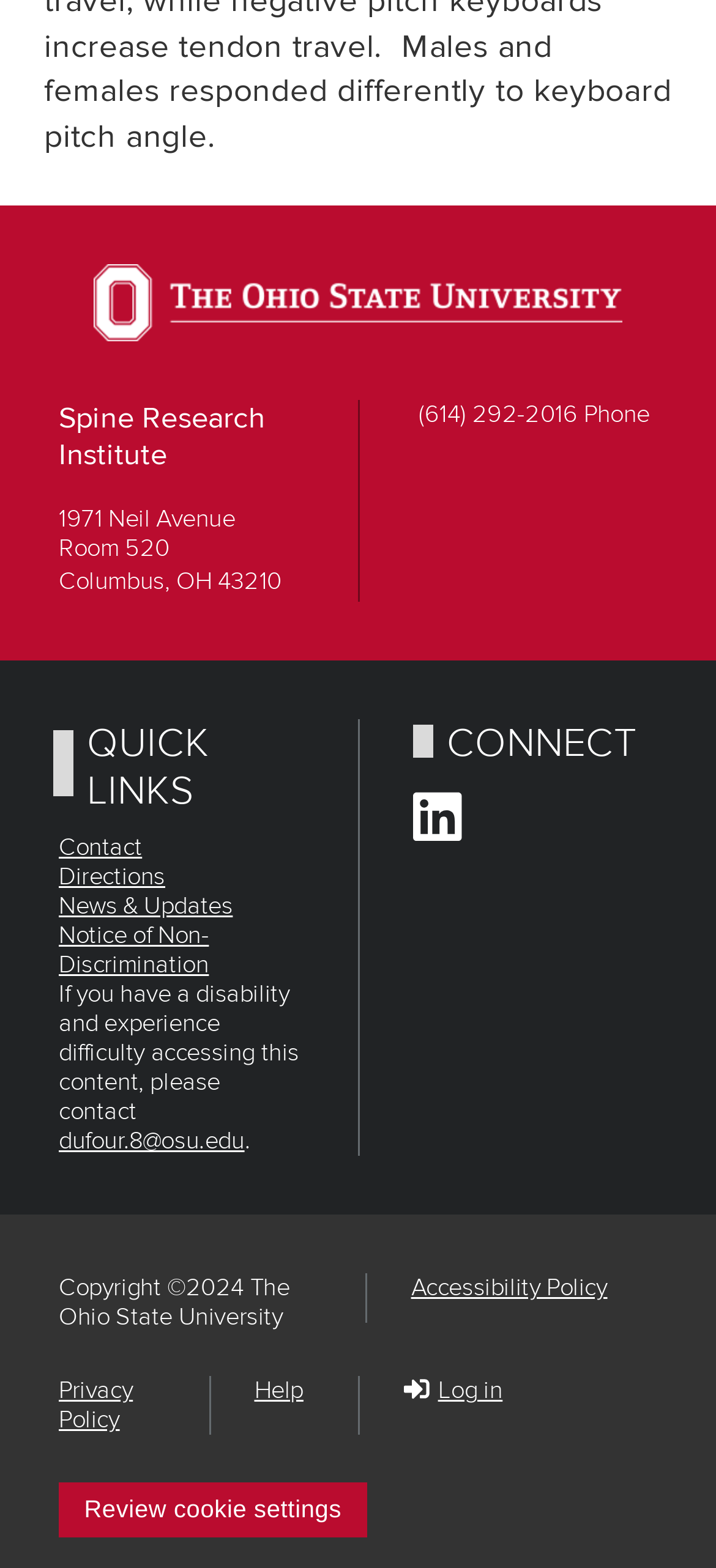Identify the bounding box coordinates of the clickable region to carry out the given instruction: "View contact information".

[0.082, 0.532, 0.198, 0.55]